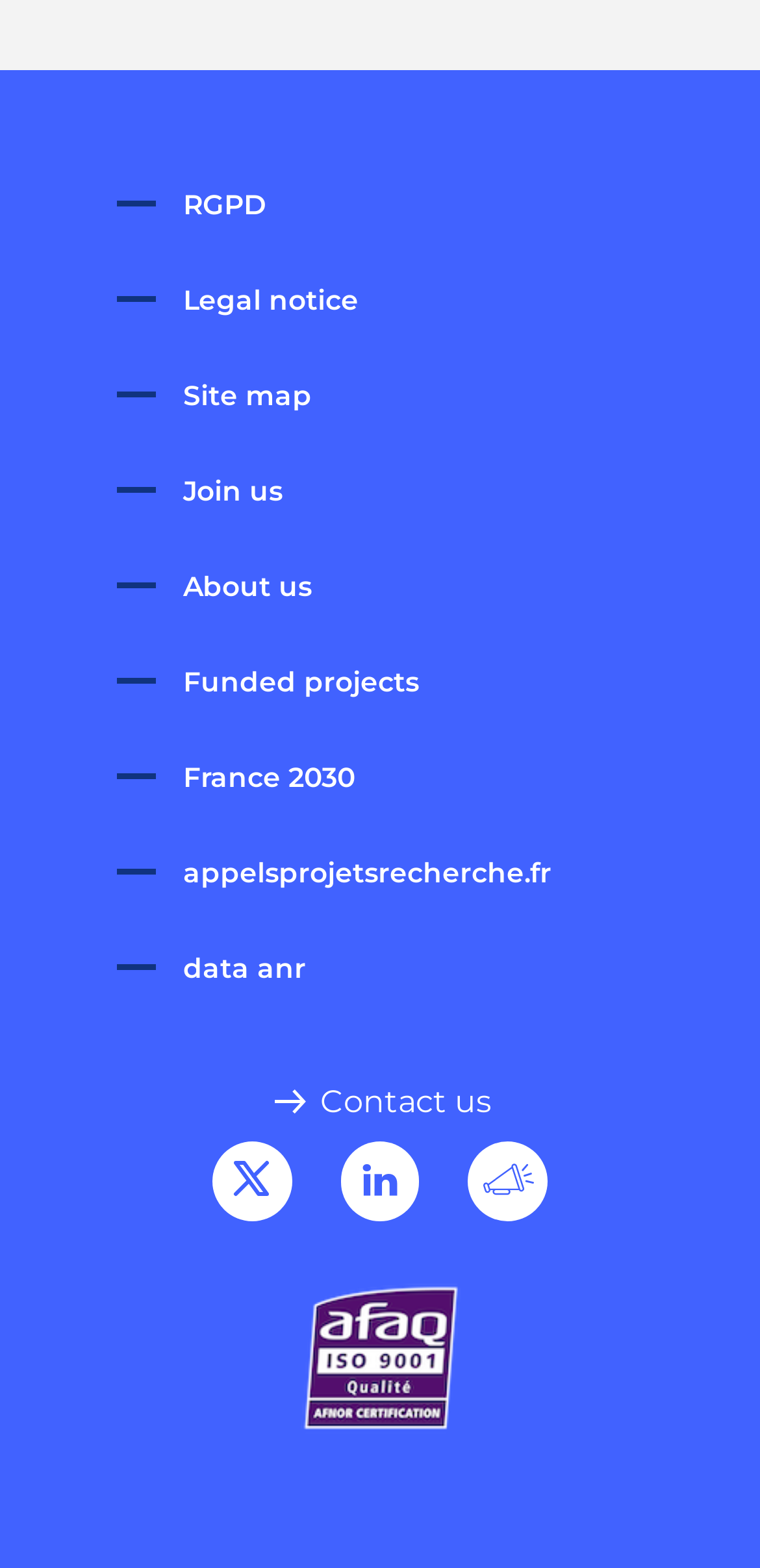Locate the bounding box coordinates of the area where you should click to accomplish the instruction: "Contact us".

[0.353, 0.691, 0.647, 0.714]